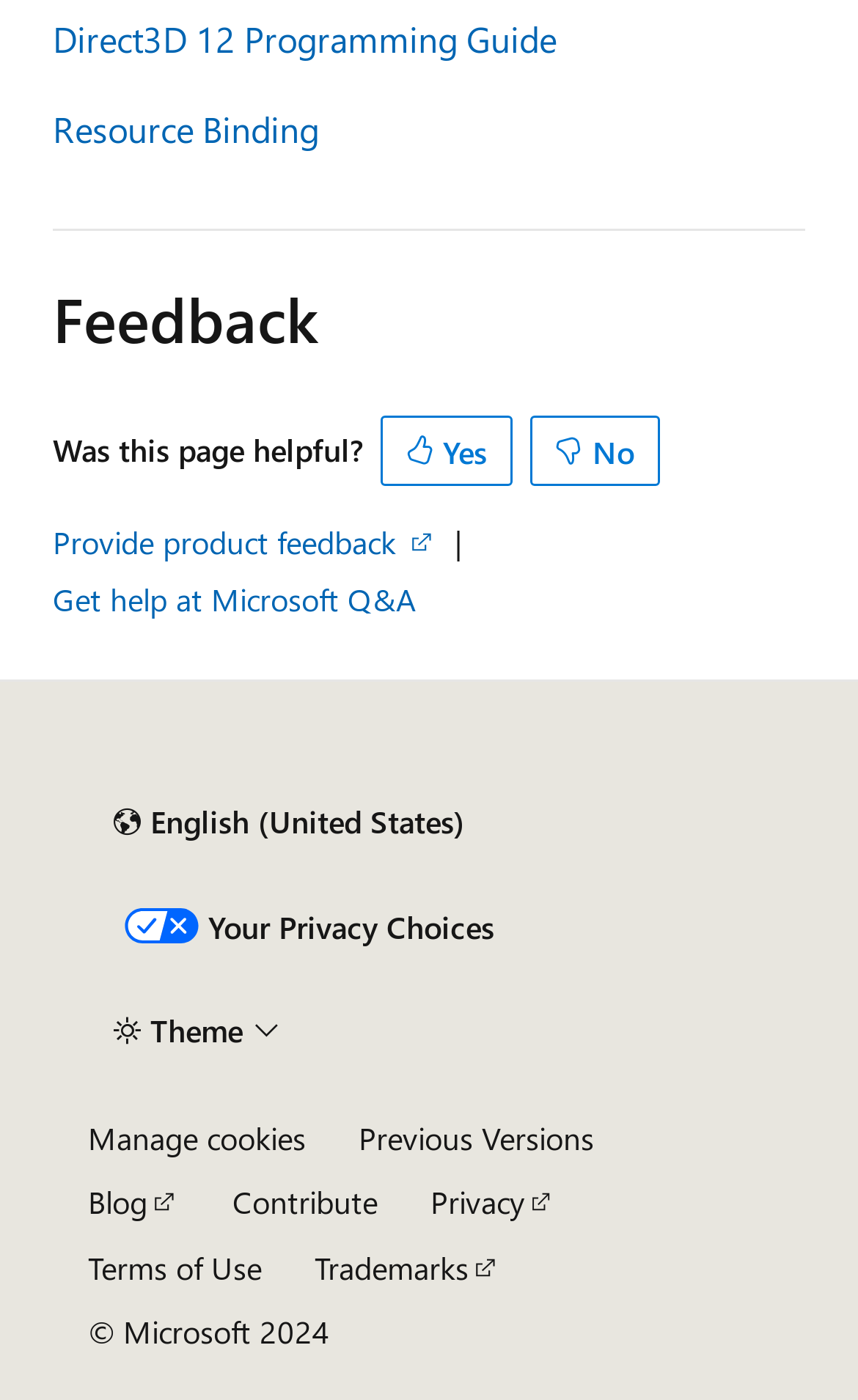Based on the image, provide a detailed response to the question:
What is the purpose of the 'Feedback' section?

The 'Feedback' section is likely used to collect user feedback, as it contains a question 'Was this page helpful?' and buttons to respond with 'Yes' or 'No', as well as a link to provide additional feedback.